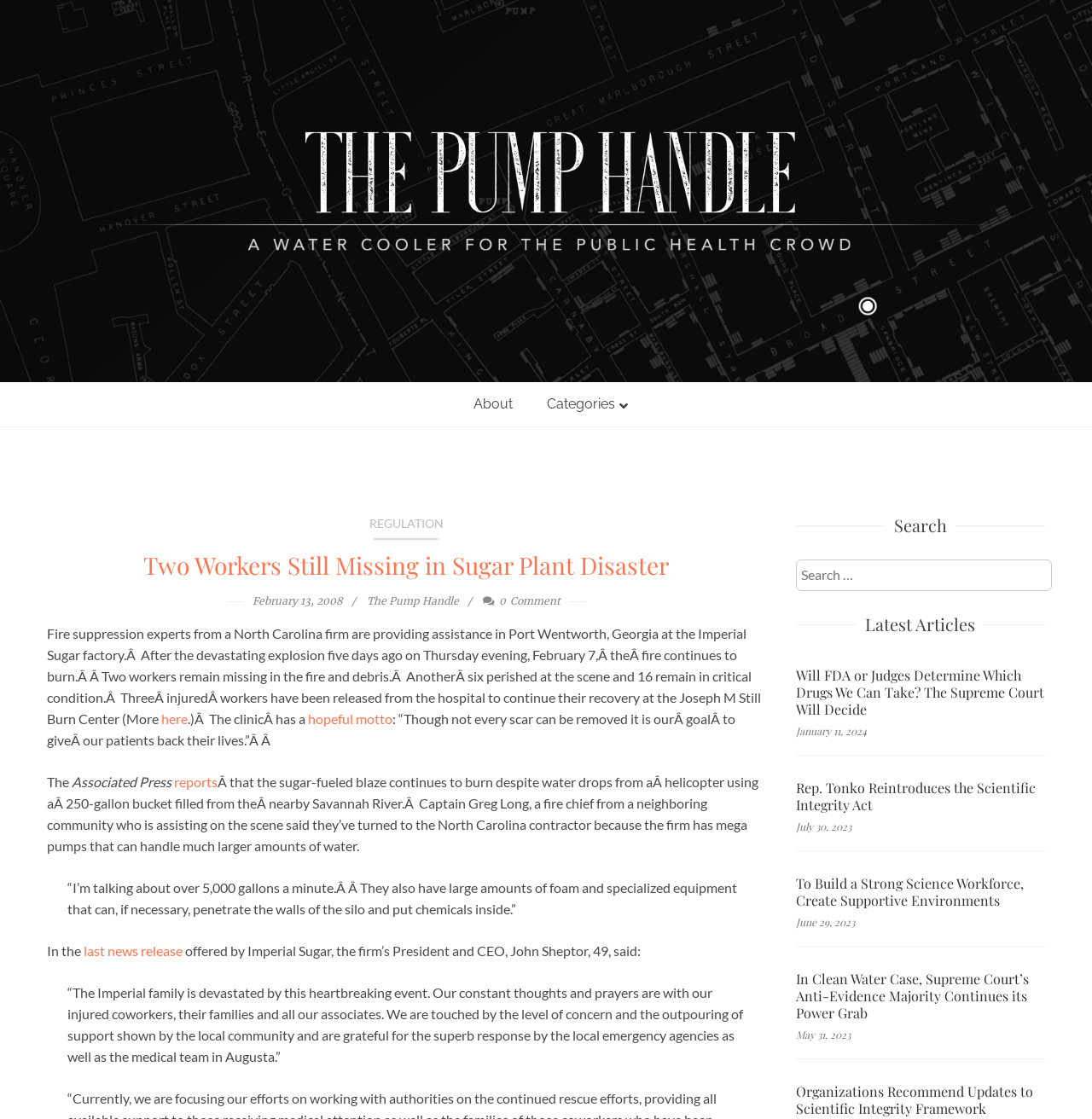Please specify the bounding box coordinates of the clickable section necessary to execute the following command: "Click the 'here' link to continue reading".

[0.148, 0.635, 0.172, 0.649]